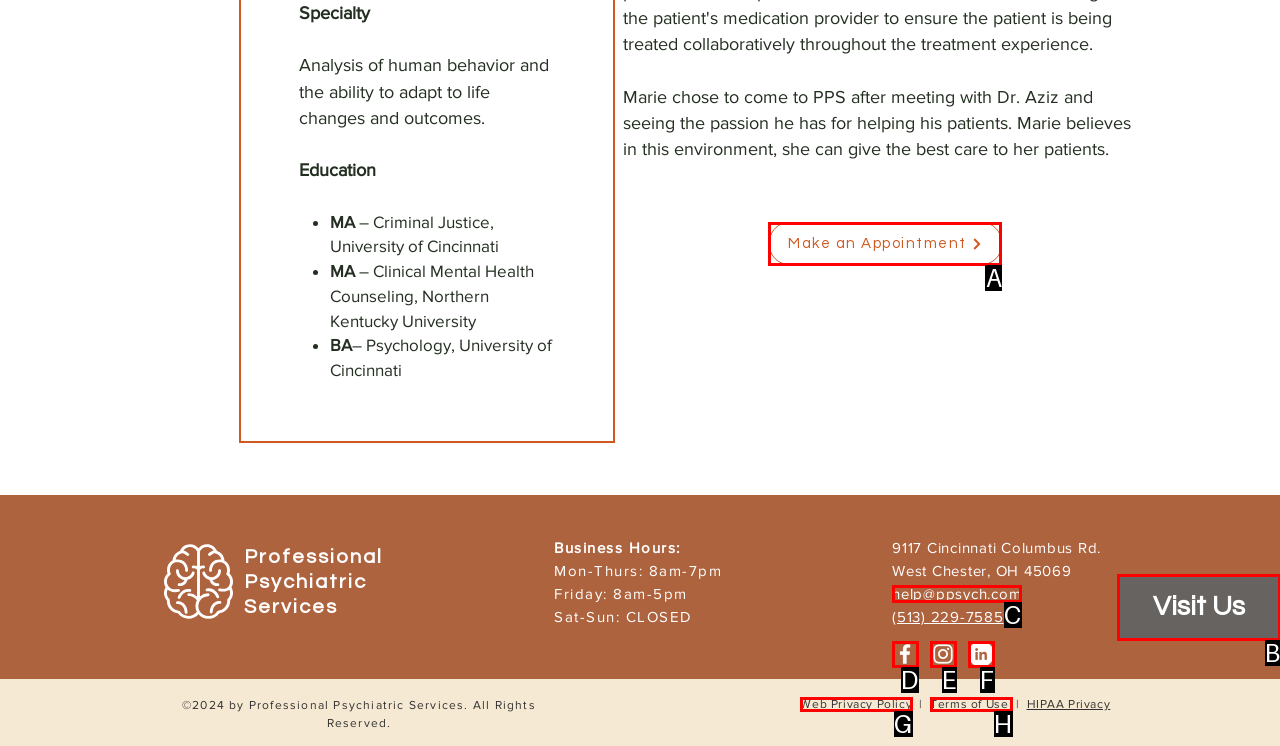Which lettered UI element aligns with this description: aria-label="LinkedIn"
Provide your answer using the letter from the available choices.

F